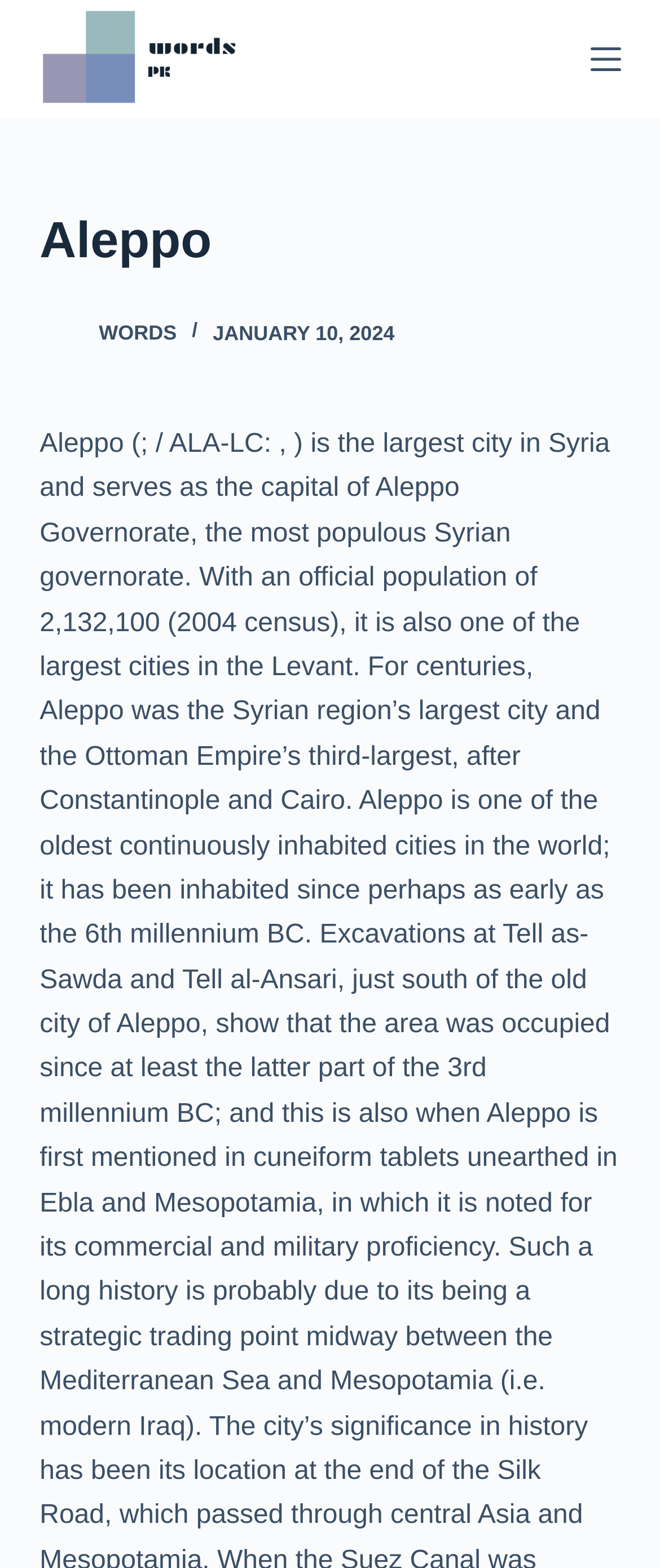Determine the bounding box coordinates for the UI element with the following description: "Skip to content". The coordinates should be four float numbers between 0 and 1, represented as [left, top, right, bottom].

[0.0, 0.0, 0.103, 0.022]